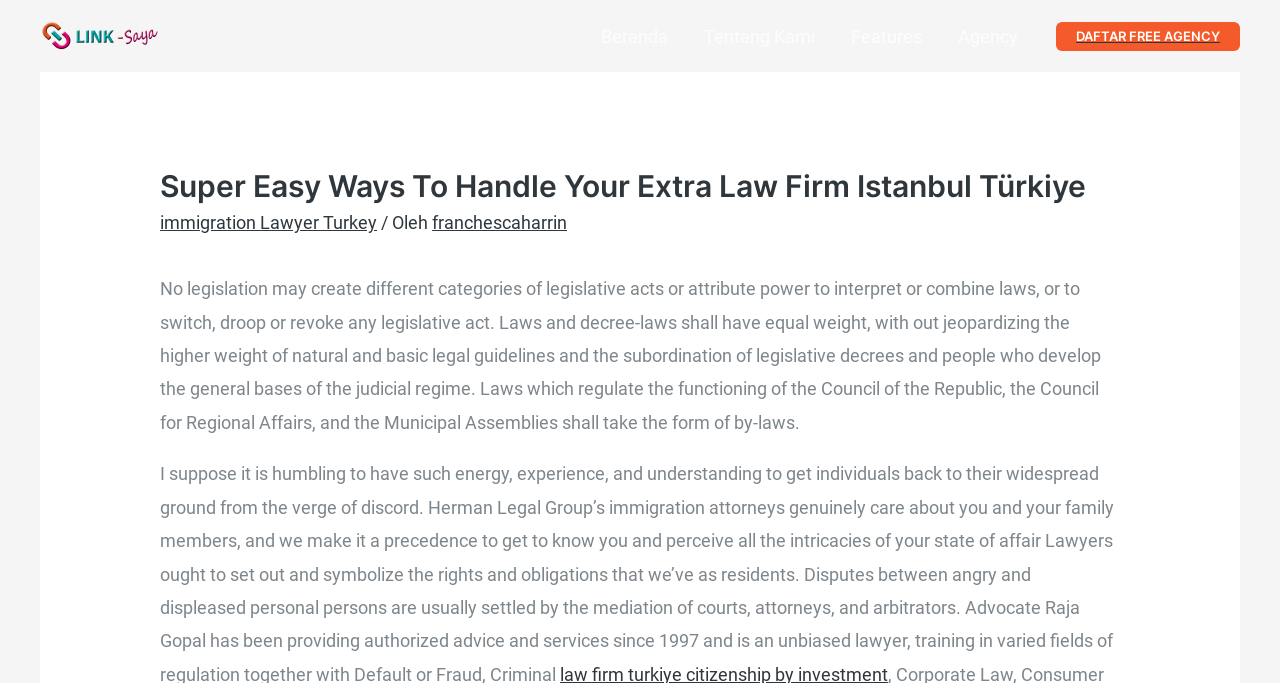Calculate the bounding box coordinates of the UI element given the description: "franchescaharrin".

[0.338, 0.311, 0.443, 0.341]